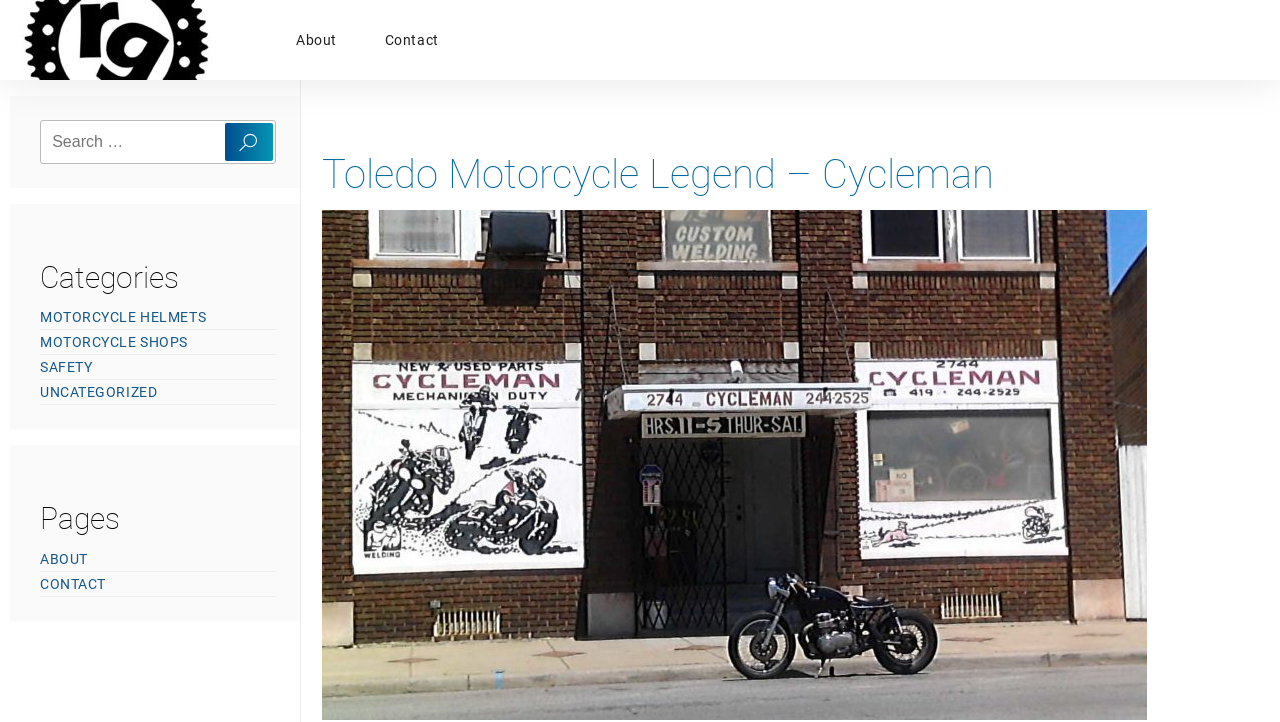Please identify the bounding box coordinates of the element's region that I should click in order to complete the following instruction: "Click the Search button". The bounding box coordinates consist of four float numbers between 0 and 1, i.e., [left, top, right, bottom].

[0.176, 0.17, 0.213, 0.222]